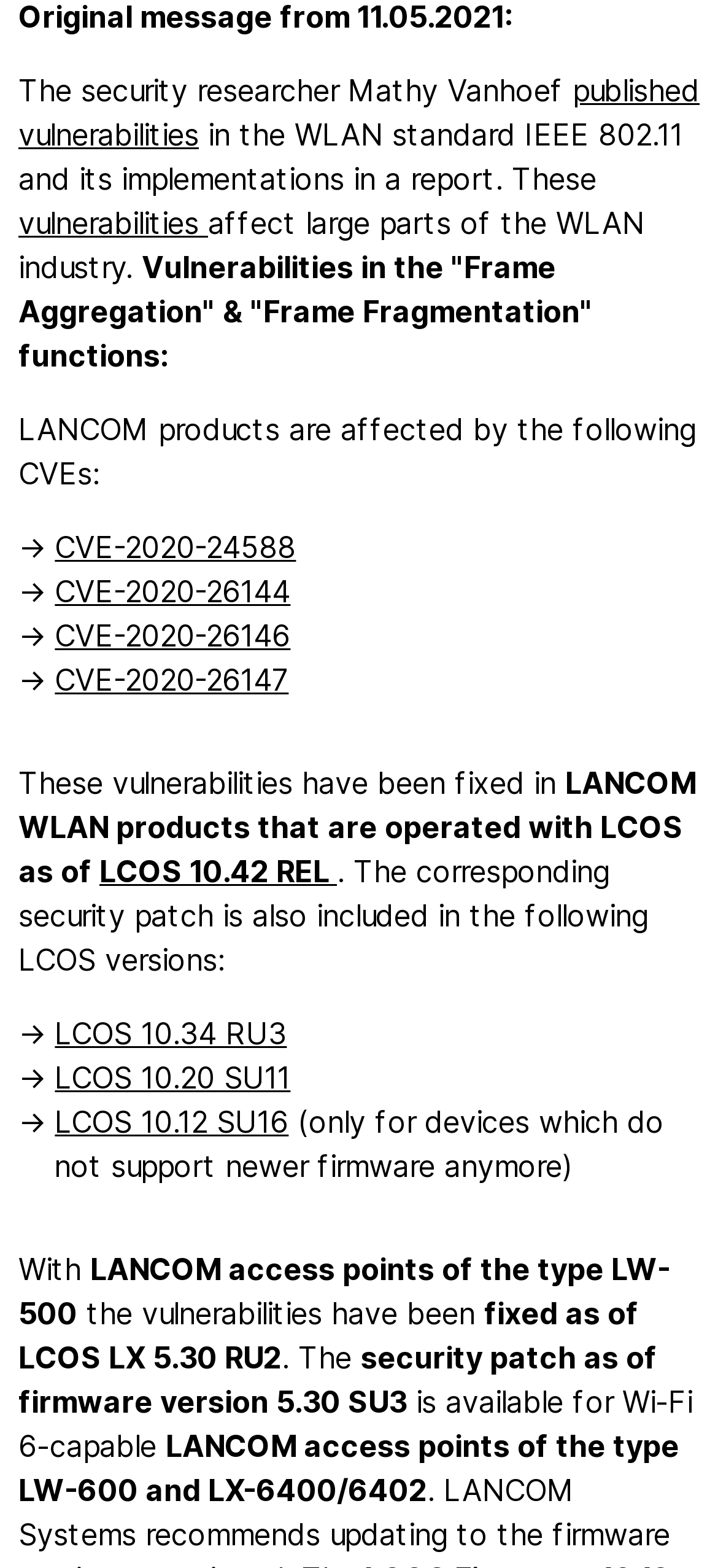What type of LANCOM access points have the vulnerabilities fixed as of LCOS LX 5.30 RU2?
Please use the image to deliver a detailed and complete answer.

The webpage mentions that 'With LANCOM access points of the type LW-500, the vulnerabilities have been fixed as of LCOS LX 5.30 RU2', indicating that this type of access point has the vulnerabilities fixed in this version of LCOS.